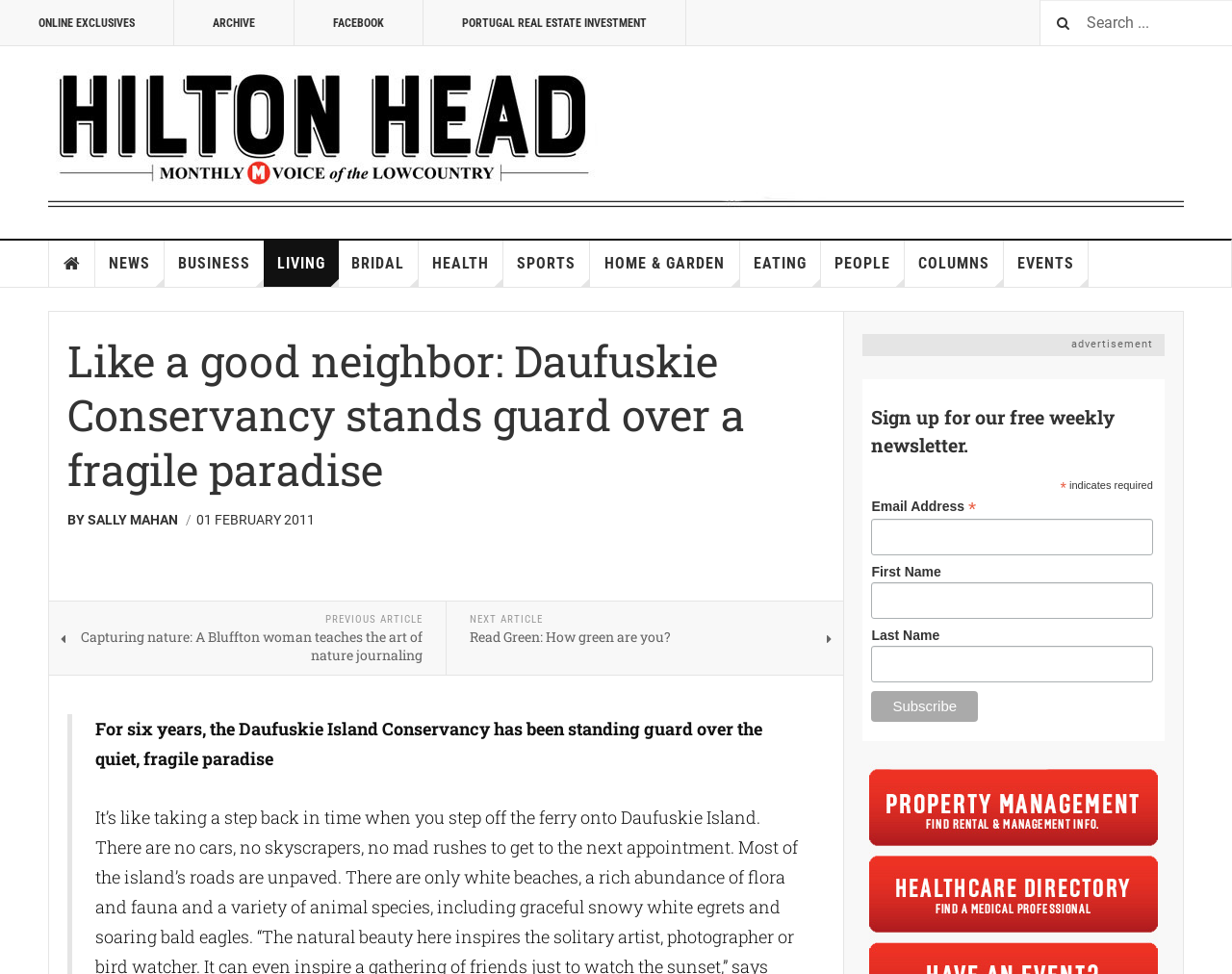Find and specify the bounding box coordinates that correspond to the clickable region for the instruction: "Visit Hilton Head Monthly Magazine".

[0.039, 0.071, 0.961, 0.214]